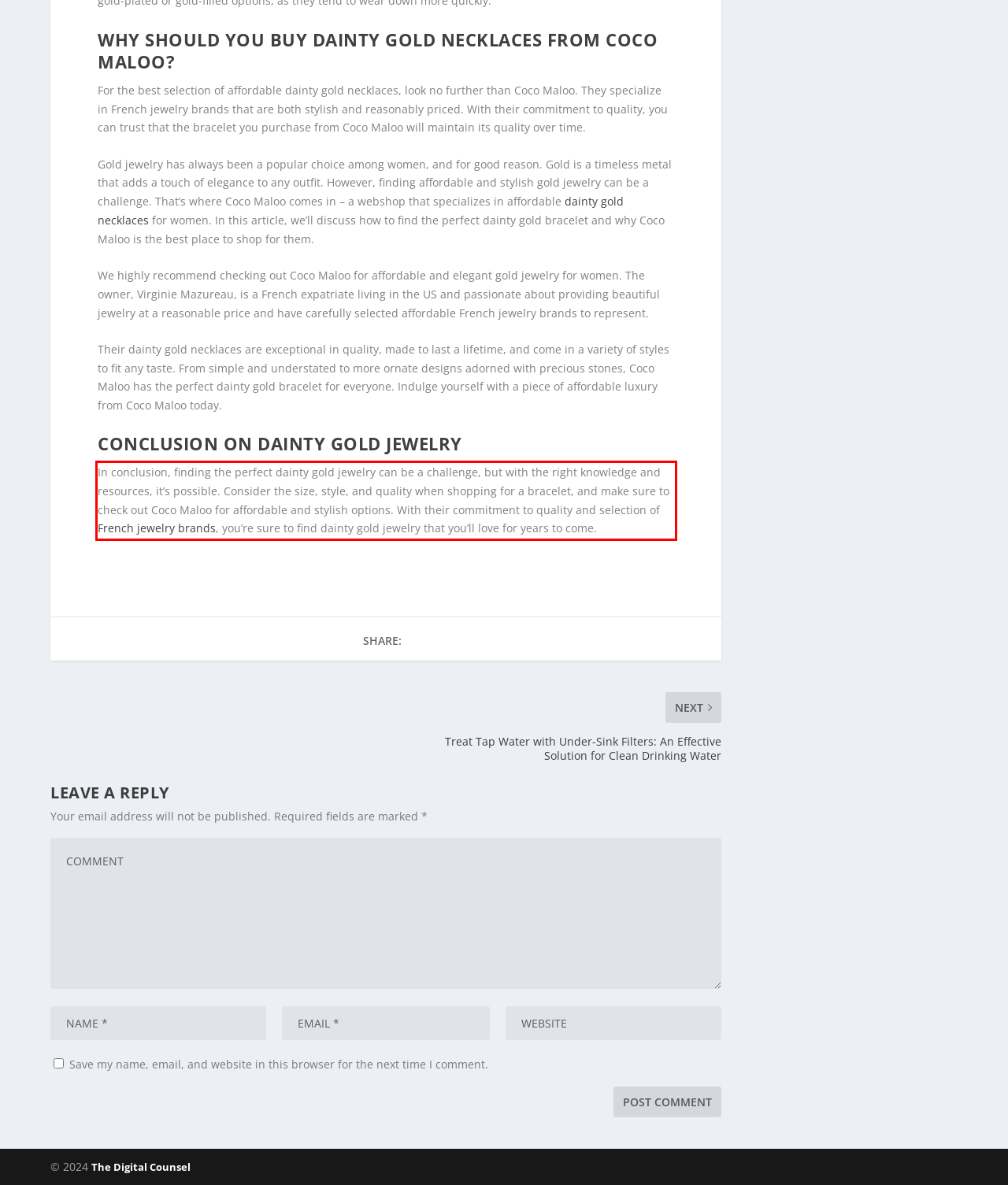Please perform OCR on the text within the red rectangle in the webpage screenshot and return the text content.

In conclusion, finding the perfect dainty gold jewelry can be a challenge, but with the right knowledge and resources, it’s possible. Consider the size, style, and quality when shopping for a bracelet, and make sure to check out Coco Maloo for affordable and stylish options. With their commitment to quality and selection of French jewelry brands, you’re sure to find dainty gold jewelry that you’ll love for years to come.